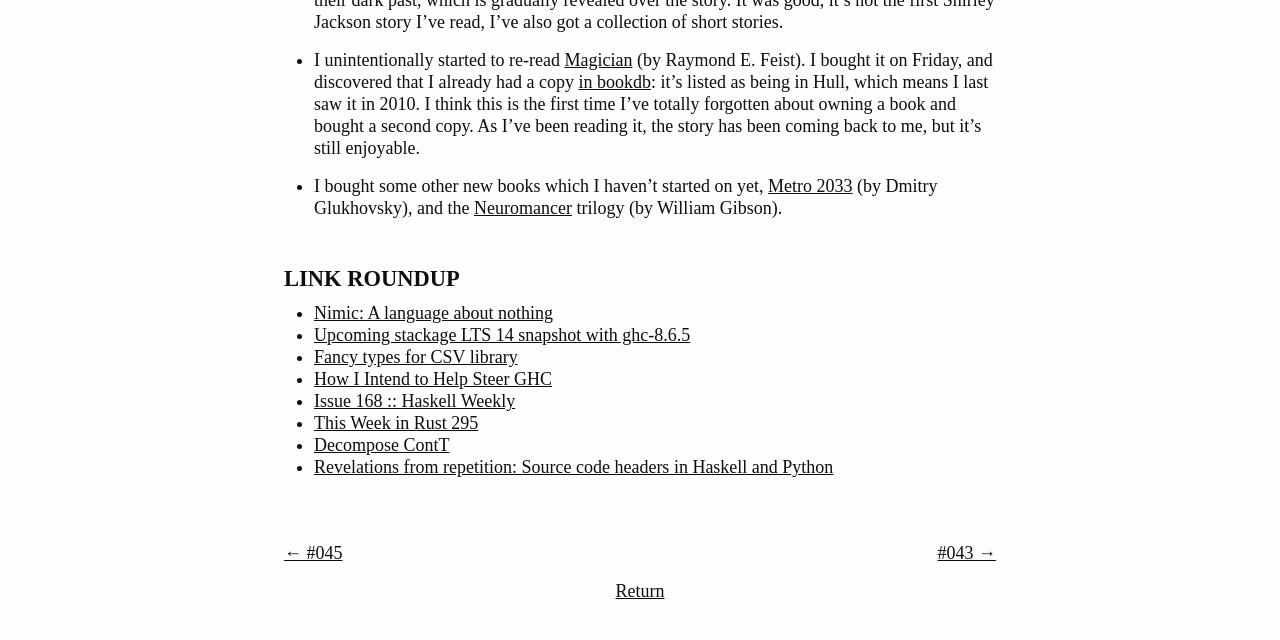Identify the bounding box coordinates for the UI element that matches this description: "Decompose ContT".

[0.245, 0.68, 0.351, 0.711]